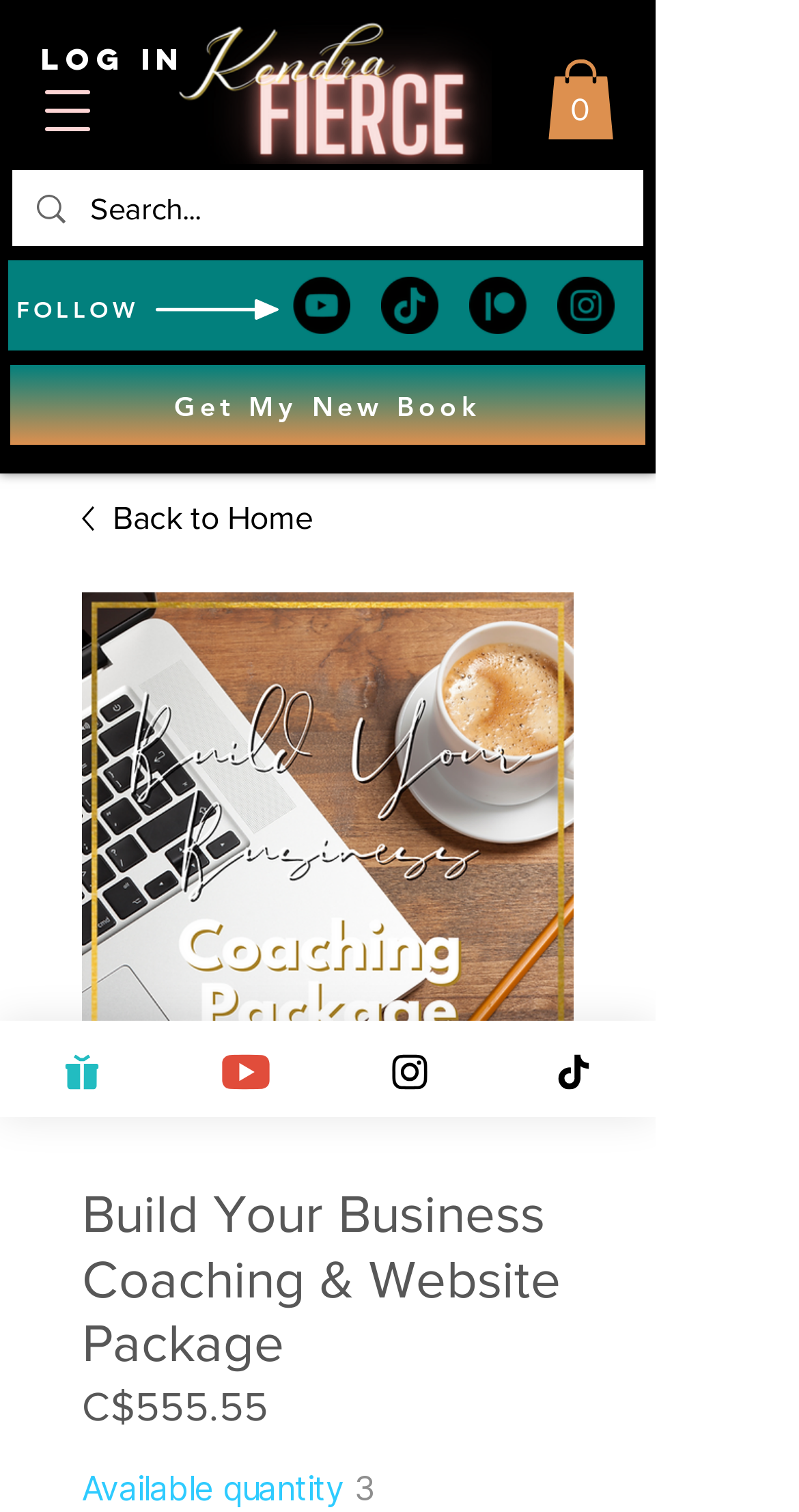Could you indicate the bounding box coordinates of the region to click in order to complete this instruction: "Open navigation menu".

[0.021, 0.039, 0.149, 0.107]